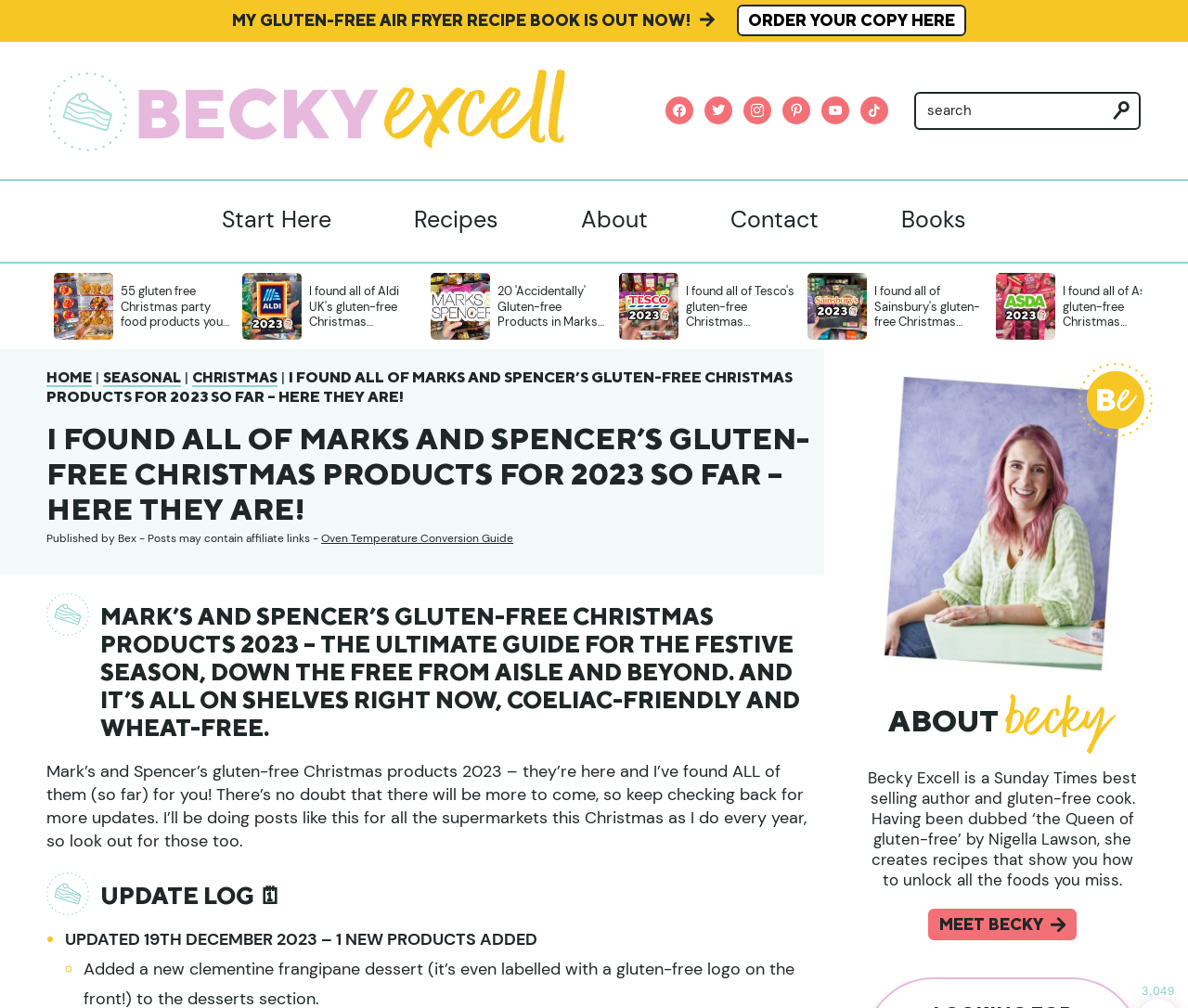Please specify the bounding box coordinates for the clickable region that will help you carry out the instruction: "View 'Our Captain'".

None